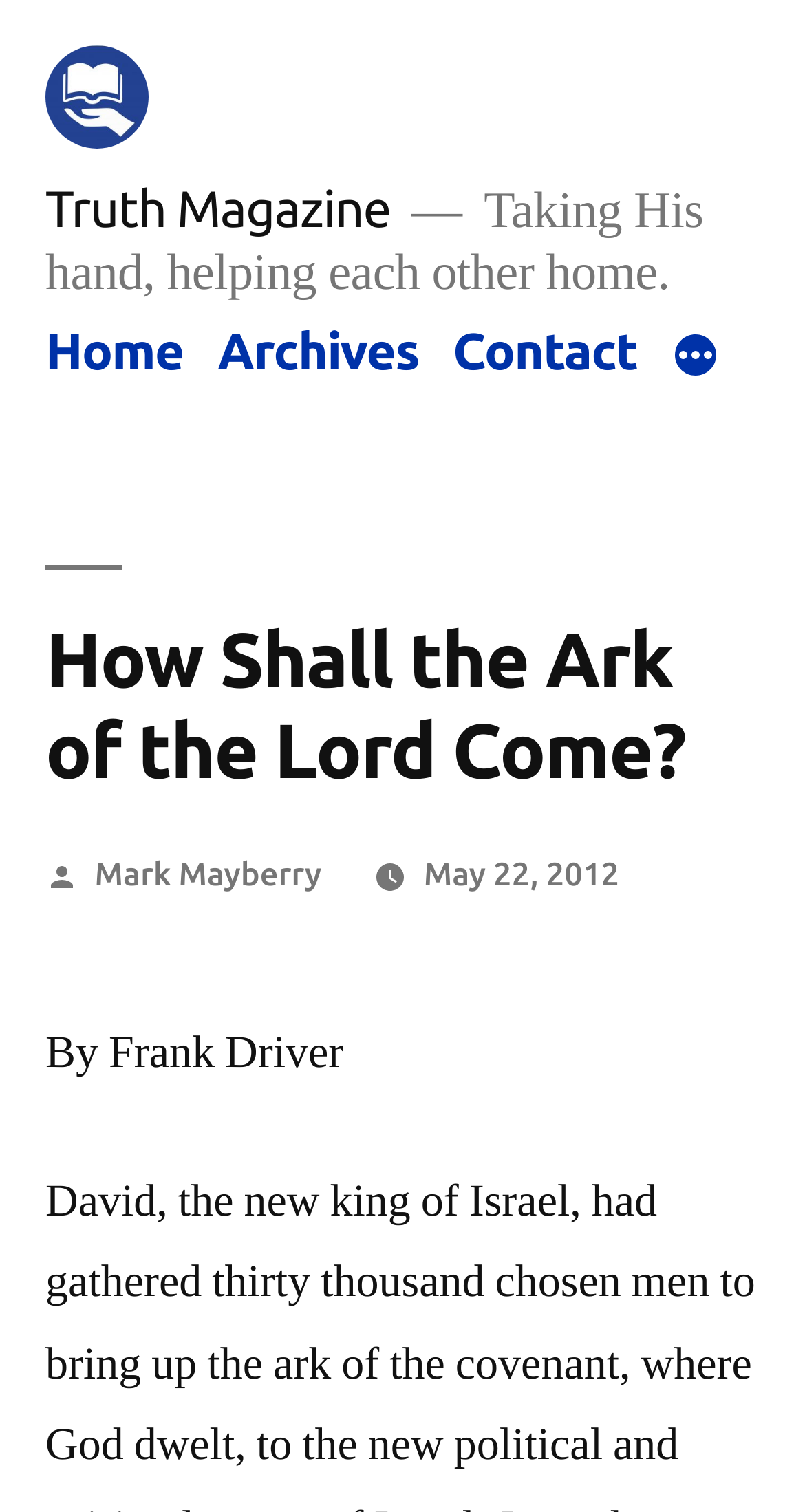Using the description: "May 22, 2012July 10, 2012", identify the bounding box of the corresponding UI element in the screenshot.

[0.526, 0.565, 0.769, 0.59]